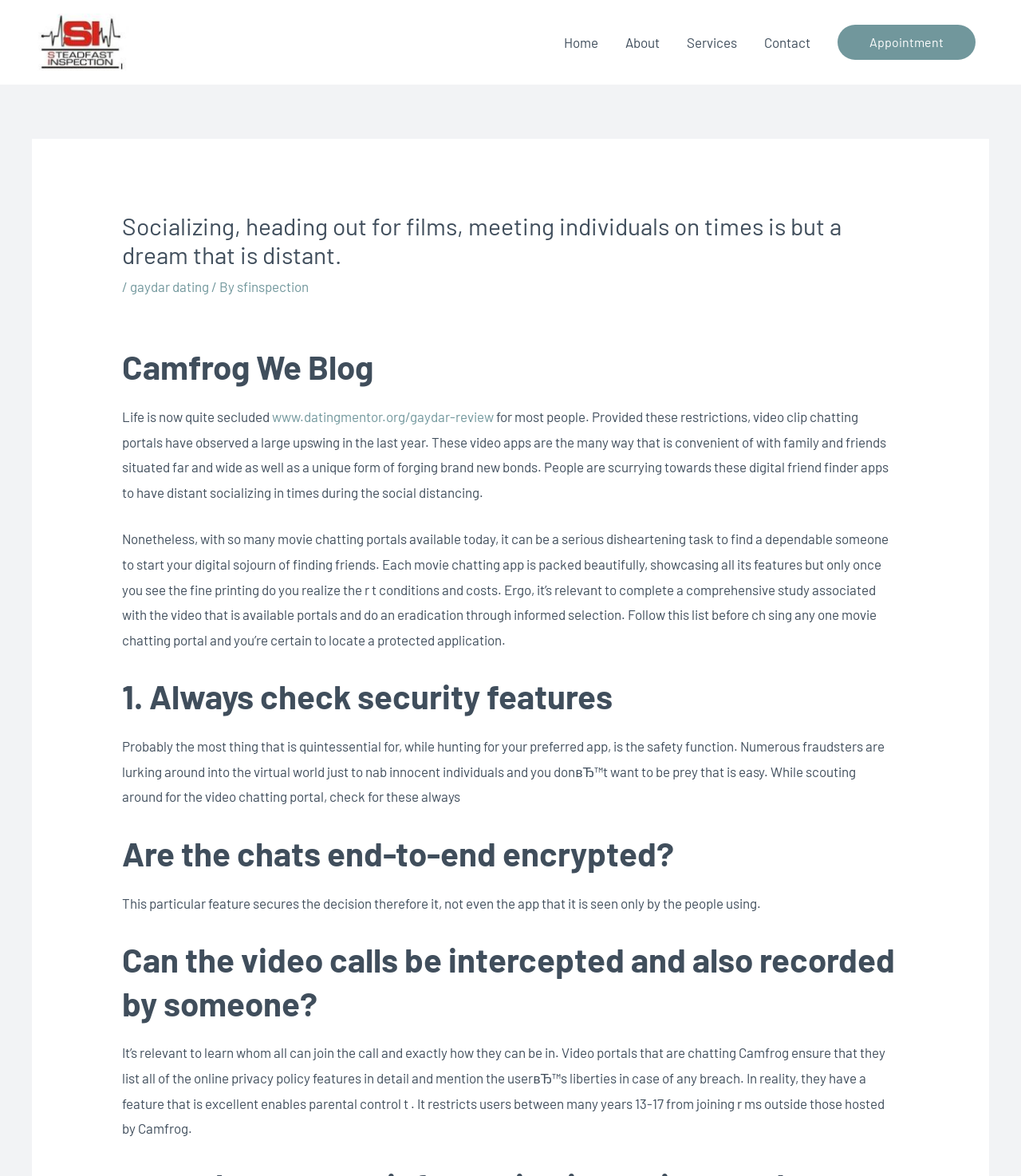Explain the features and main sections of the webpage comprehensively.

The webpage appears to be a blog or article page from Steadfast Inspection Sdn Bhd, with a focus on socializing and online video chatting portals. At the top left, there is a logo image and a link to the company's website. 

Below the logo, there is a navigation menu with five links: Home, About, Services, Contact, and Appointment. 

The main content of the page is divided into sections, each with a heading. The first section has a heading that matches the meta description, "Socializing, heading out for films, meeting individuals on times is but a dream that is distant." Below this heading, there is a subheading "Camfrog We Blog" and a paragraph of text discussing the importance of video chatting portals during social distancing.

The next section has a heading "1. Always check security features" and discusses the importance of security features when choosing a video chatting portal. This section is further divided into subheadings, including "Are the chats end-to-end encrypted?" and "Can the video calls be intercepted and also recorded by someone?", with corresponding paragraphs of text discussing these topics.

Throughout the page, there are links to external websites, including "gaydar dating" and "www.datingmentor.org/gaydar-review". The overall layout of the page is organized, with clear headings and concise text, making it easy to follow and understand.